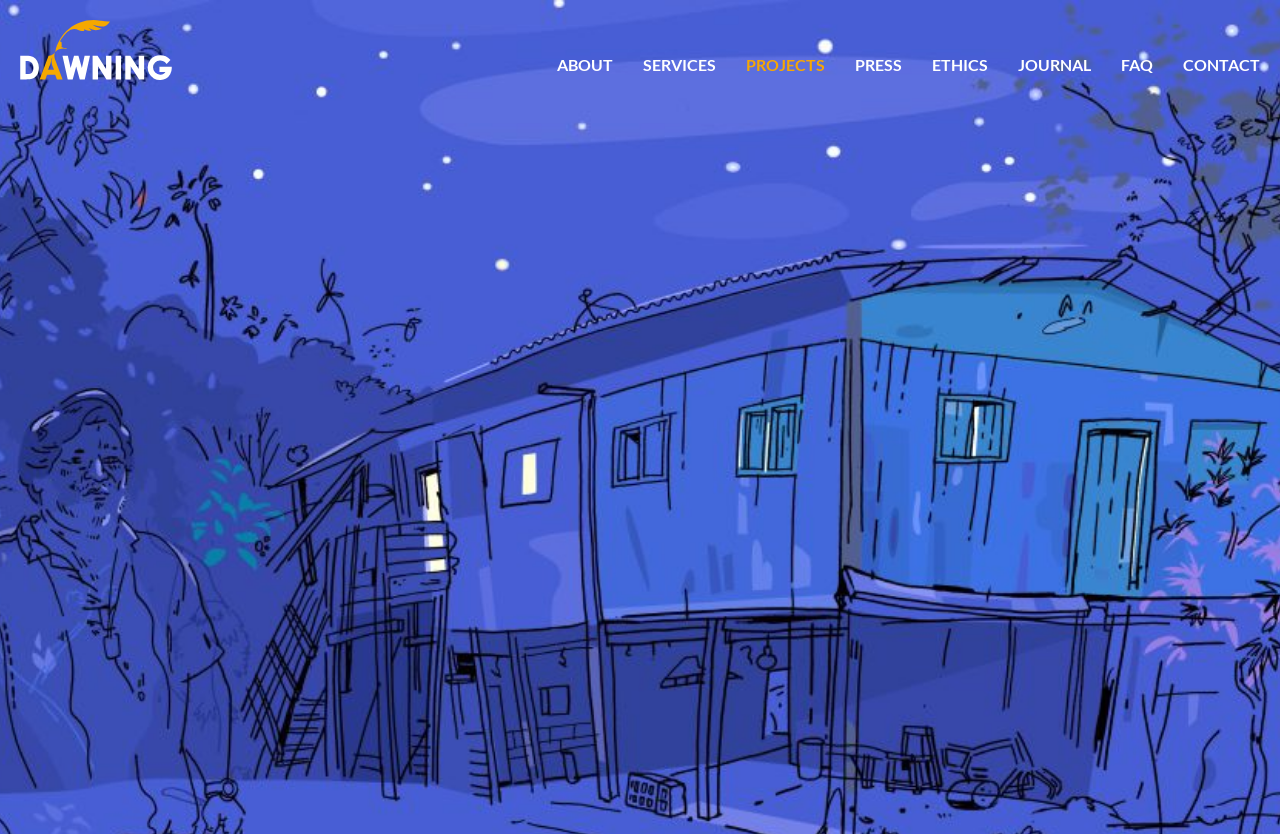How many main menu items are there?
Based on the screenshot, give a detailed explanation to answer the question.

The main menu items can be found in the navigation section, which contains 9 links: 'ABOUT', 'SERVICES', 'PROJECTS', 'PRESS', 'ETHICS', 'JOURNAL', 'FAQ', and 'CONTACT'.